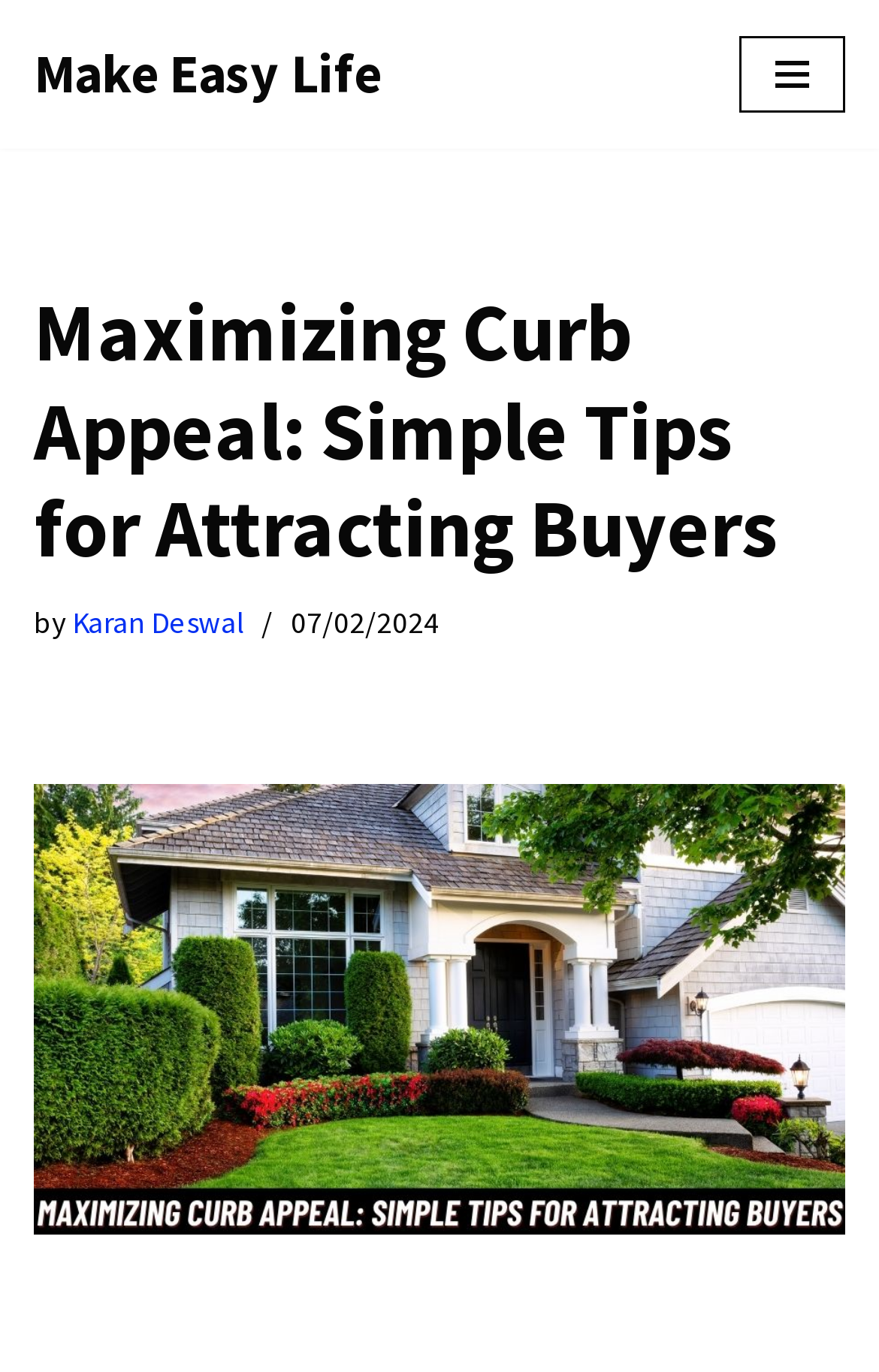Give a detailed overview of the webpage's appearance and contents.

The webpage is about maximizing curb appeal to attract potential buyers when selling a home. At the top left corner, there is a link to skip to the content. Next to it, on the same line, is the website's title, "Make Easy Life", which is a link. On the top right corner, there is a navigation menu button.

Below the navigation menu button, the main content begins with a heading that reads "Maximizing Curb Appeal: Simple Tips for Attracting Buyers". This heading is followed by the author's name, "Karan Deswal", and the publication date, "07/02/2024". 

Underneath the heading and author information, there is a large image that takes up most of the width of the page, which is likely a relevant photo related to curb appeal.